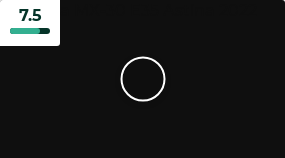What is the purpose of this review?
Use the information from the screenshot to give a comprehensive response to the question.

The review is likely intended to serve as a resource for potential buyers or enthusiasts looking to understand the merits of the 2022 Mazda MX-30 E35 Astina, providing them with key insights and a professional assessment of the car.